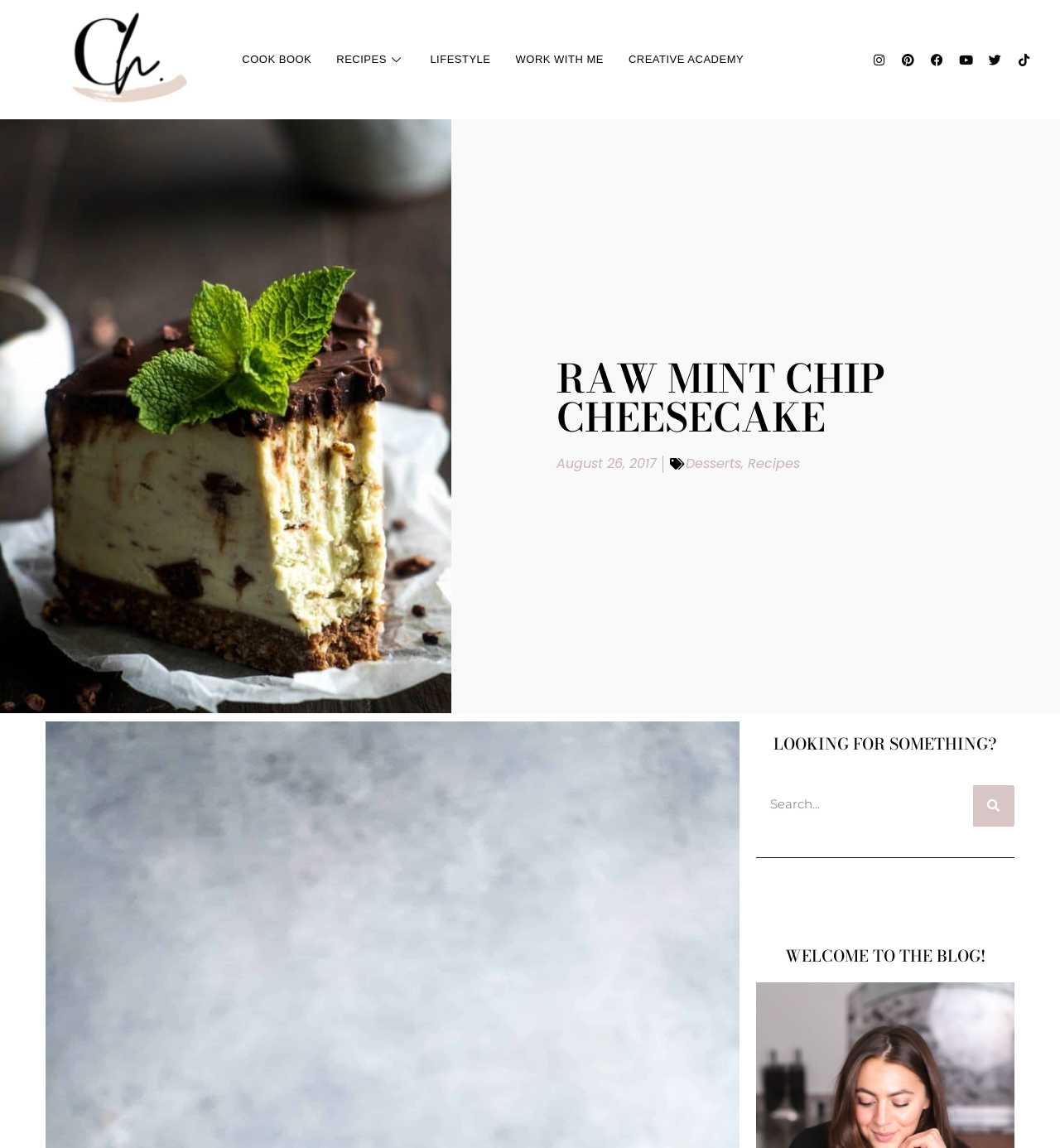Locate the bounding box coordinates of the element I should click to achieve the following instruction: "Contact Astrohealer Vikram".

None